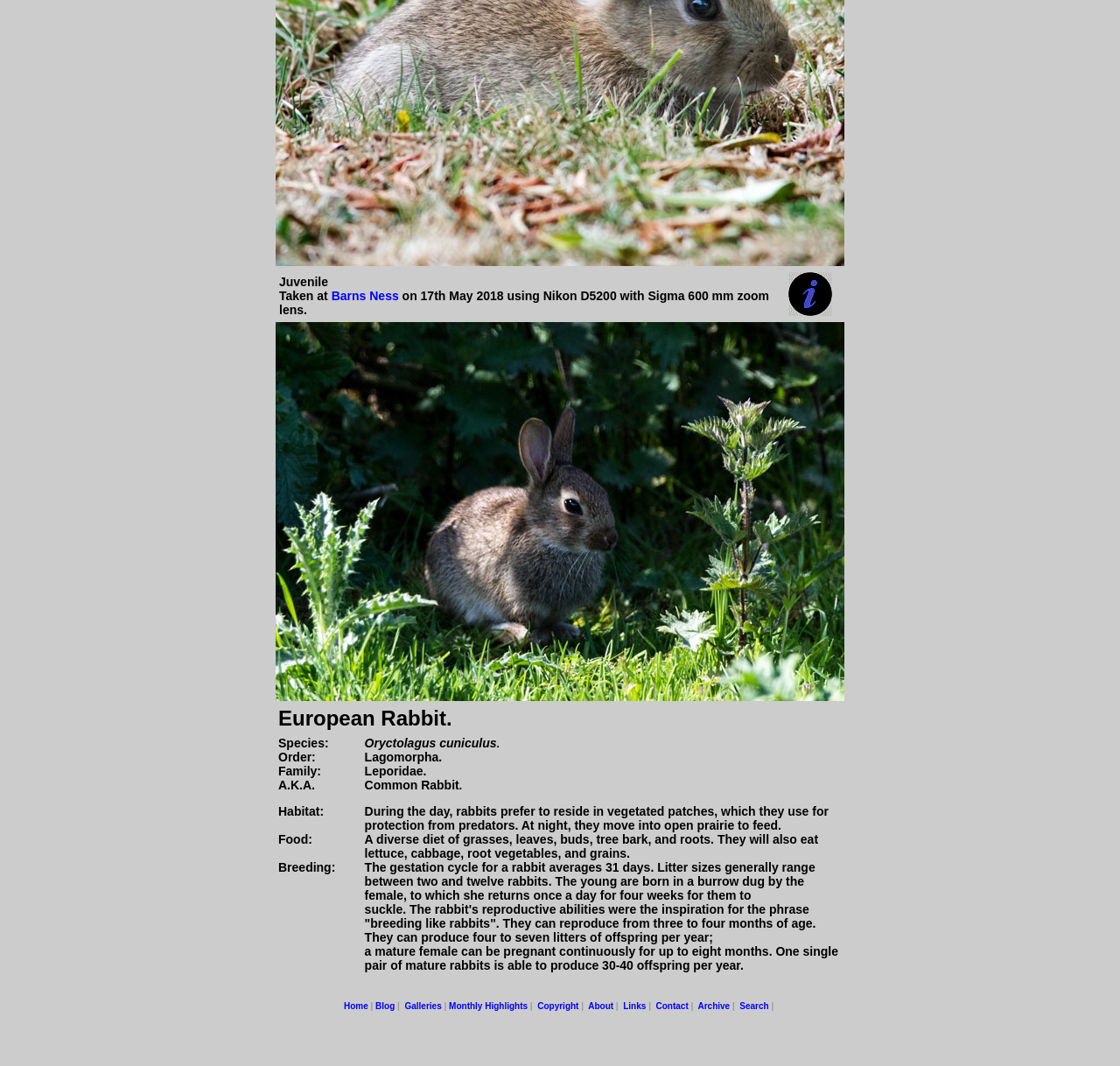What is the species of the rabbit?
Provide an in-depth and detailed answer to the question.

I found the answer by looking at the table with the species information, where it says 'Species: Order: Family: A.K.A.' and then lists 'Oryctolagus cuniculus. Lagomorpha. Leporidae. Common Rabbit.'